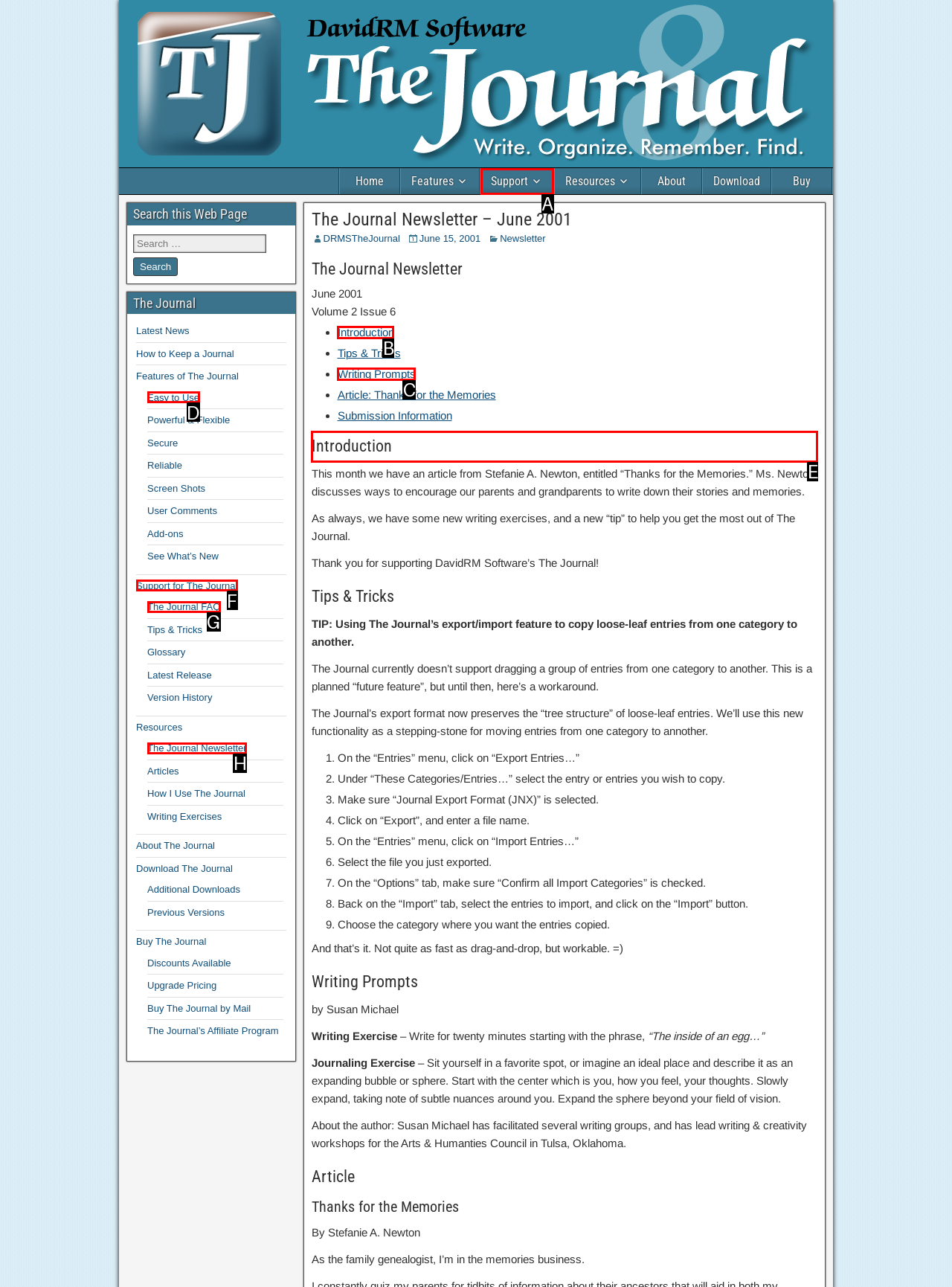Determine which UI element I need to click to achieve the following task: Read the 'Introduction' article Provide your answer as the letter of the selected option.

E